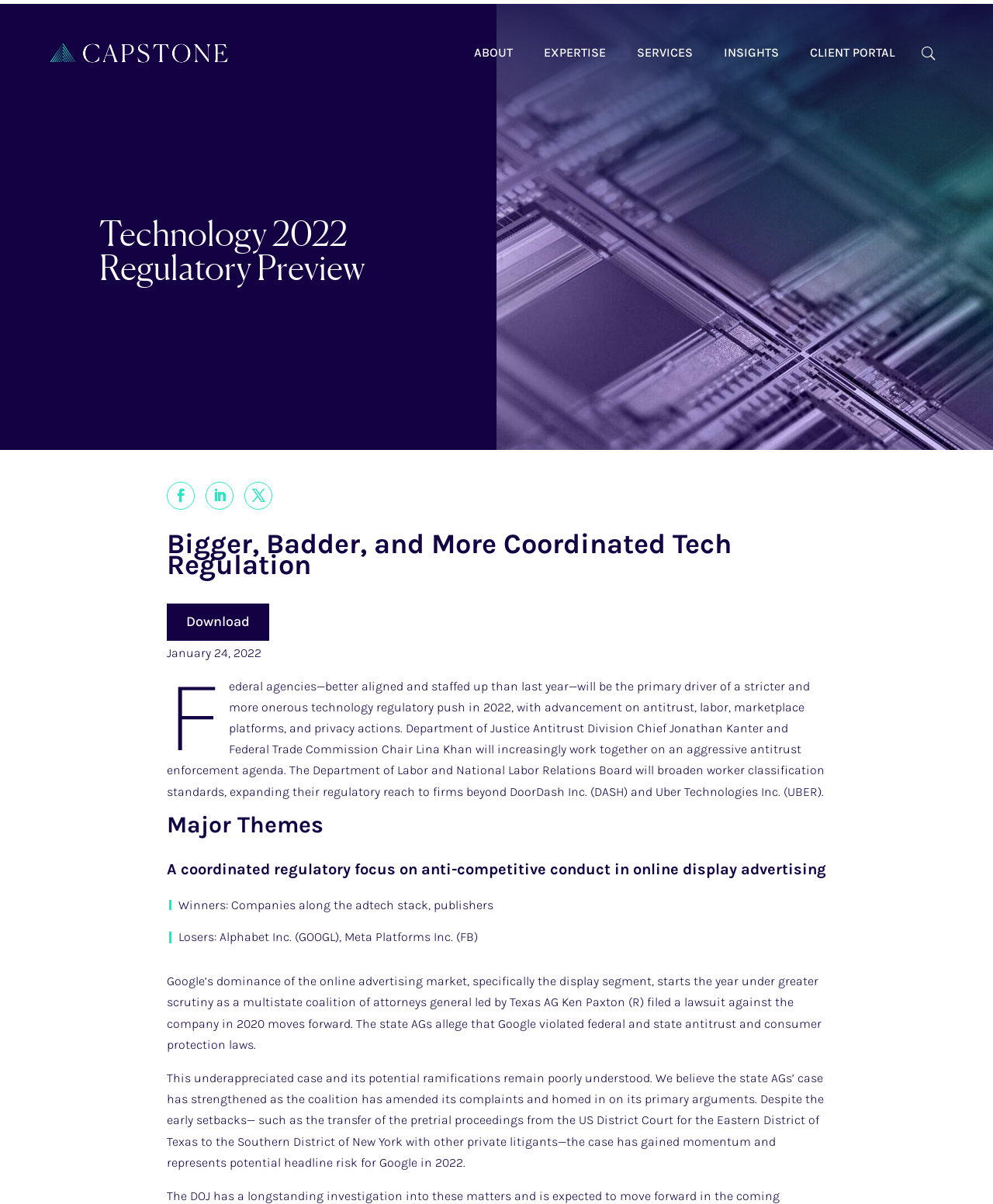What is the theme of the regulatory focus on anti-competitive conduct?
Please use the image to provide a one-word or short phrase answer.

Online display advertising